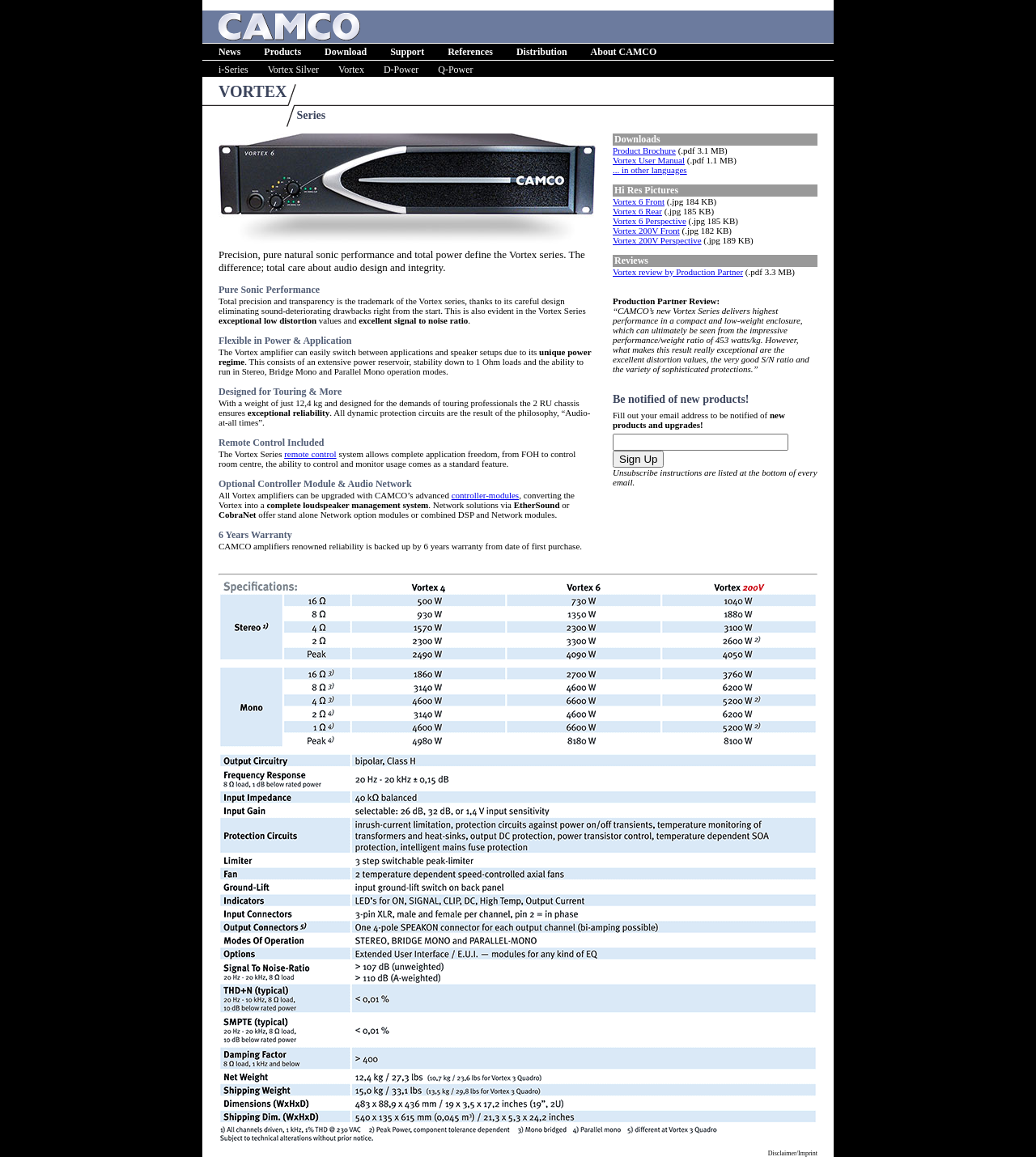What is the purpose of the remote control system?
Kindly offer a detailed explanation using the data available in the image.

The remote control system allows complete application freedom, from FOH to control room centre, and enables the user to control and monitor usage as a standard feature.